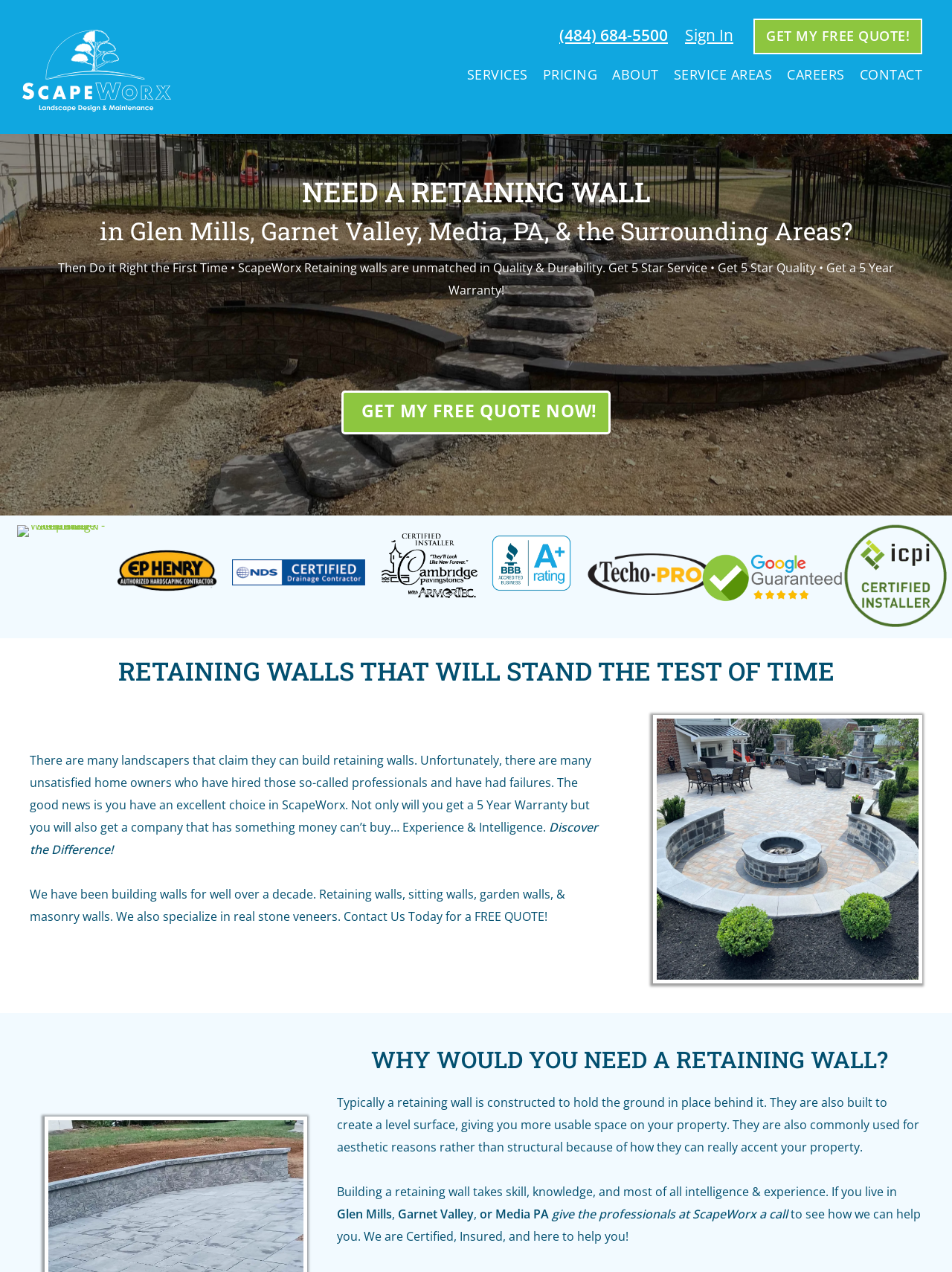Using floating point numbers between 0 and 1, provide the bounding box coordinates in the format (top-left x, top-left y, bottom-right x, bottom-right y). Locate the UI element described here: Service Areas

[0.7, 0.046, 0.819, 0.07]